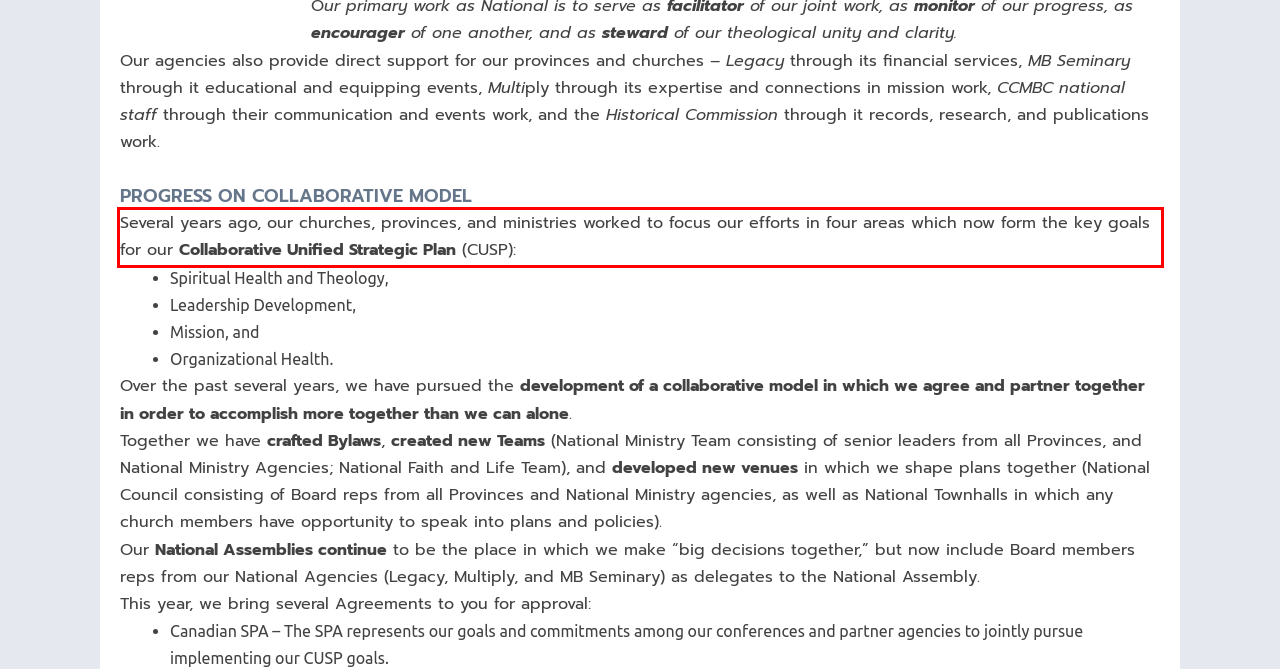Analyze the screenshot of the webpage that features a red bounding box and recognize the text content enclosed within this red bounding box.

Several years ago, our churches, provinces, and ministries worked to focus our efforts in four areas which now form the key goals for our Collaborative Unified Strategic Plan (CUSP):